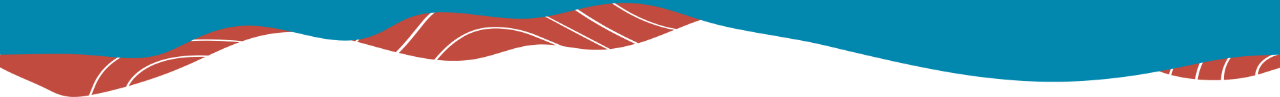What does the coral wave add to the composition?
Based on the image, respond with a single word or phrase.

Dynamic and warm touch